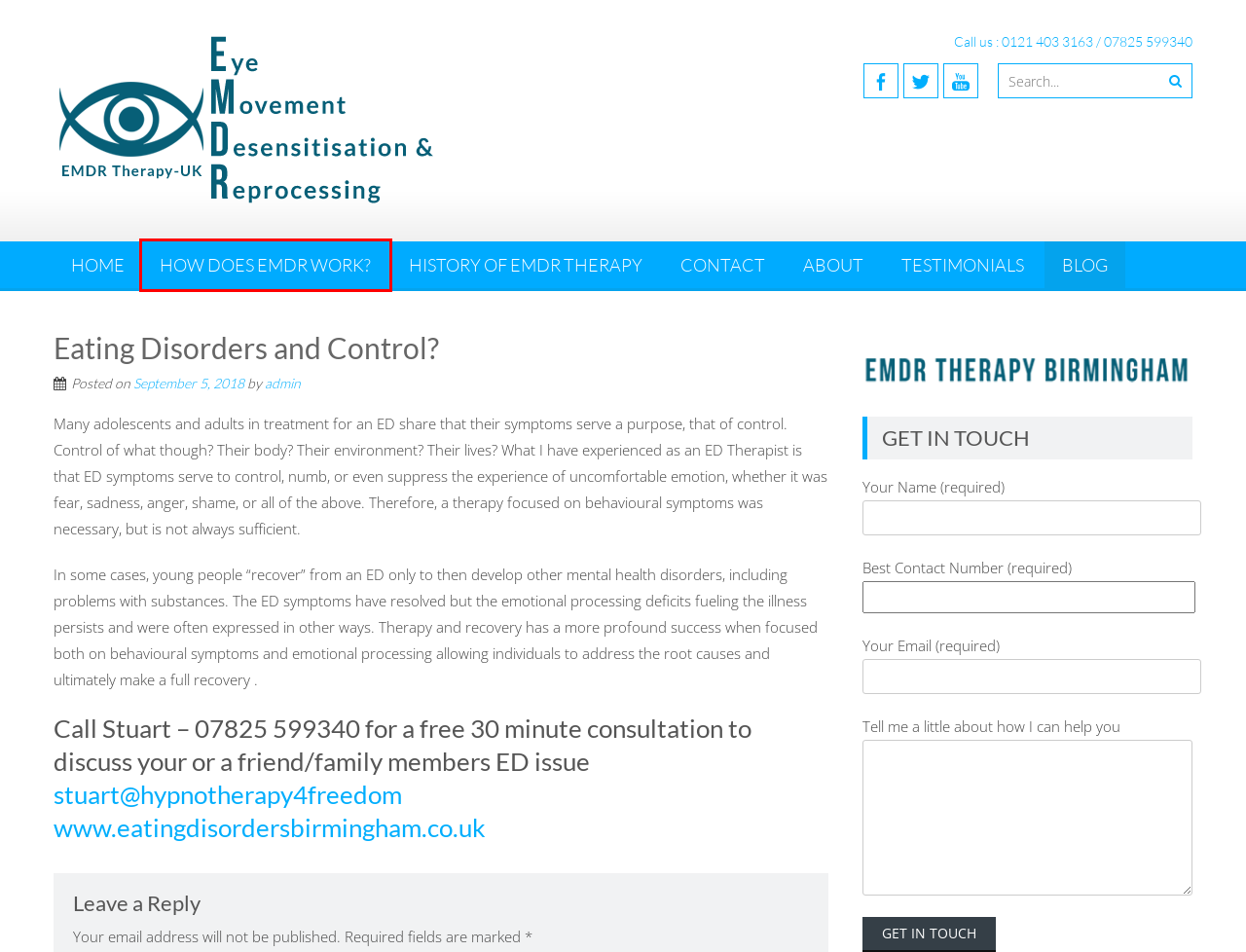Look at the screenshot of a webpage, where a red bounding box highlights an element. Select the best description that matches the new webpage after clicking the highlighted element. Here are the candidates:
A. Contact | Eye Movement Desensitisation and Reprocessing (EMDR) Therapy Birmingham
B. HISTORY OF EMDR THERAPY | Eye Movement Desensitisation and Reprocessing (EMDR) Therapy Birmingham
C. EMDR Therapy Birmingham Eye Movement Desensitisation and Reprocessing (EMDR) Therapy Birmingham
D. Testimonials | Eye Movement Desensitisation and Reprocessing (EMDR) Therapy Birmingham
E. admin - Eye Movement Desensitisation and Reprocessing (EMDR) Therapy Birmingham
F. Eating Disorders Birmingham Eating Disorders Birmingham
G. Blog - Eye Movement Desensitisation and Reprocessing (EMDR) Therapy Birmingham
H. How does EMDR work? | Eye Movement Desensitisation and Reprocessing (EMDR) Therapy Birmingham

H